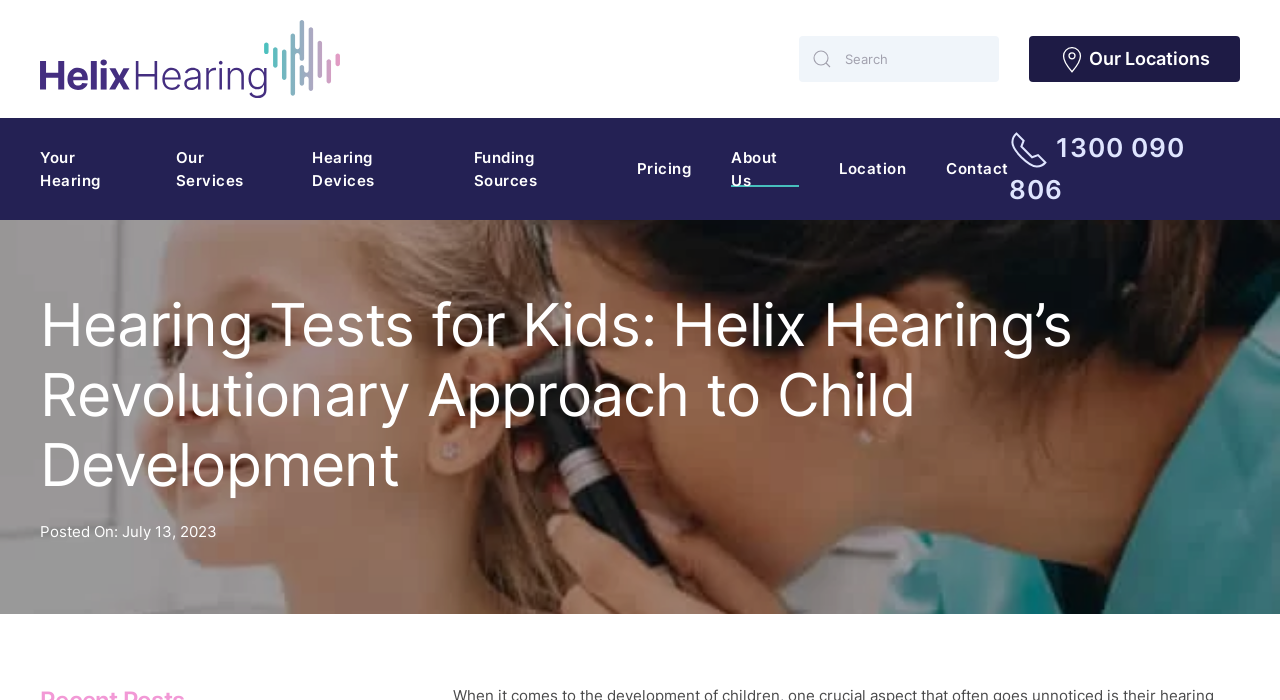Please specify the coordinates of the bounding box for the element that should be clicked to carry out this instruction: "Go back to home". The coordinates must be four float numbers between 0 and 1, formatted as [left, top, right, bottom].

[0.031, 0.029, 0.266, 0.14]